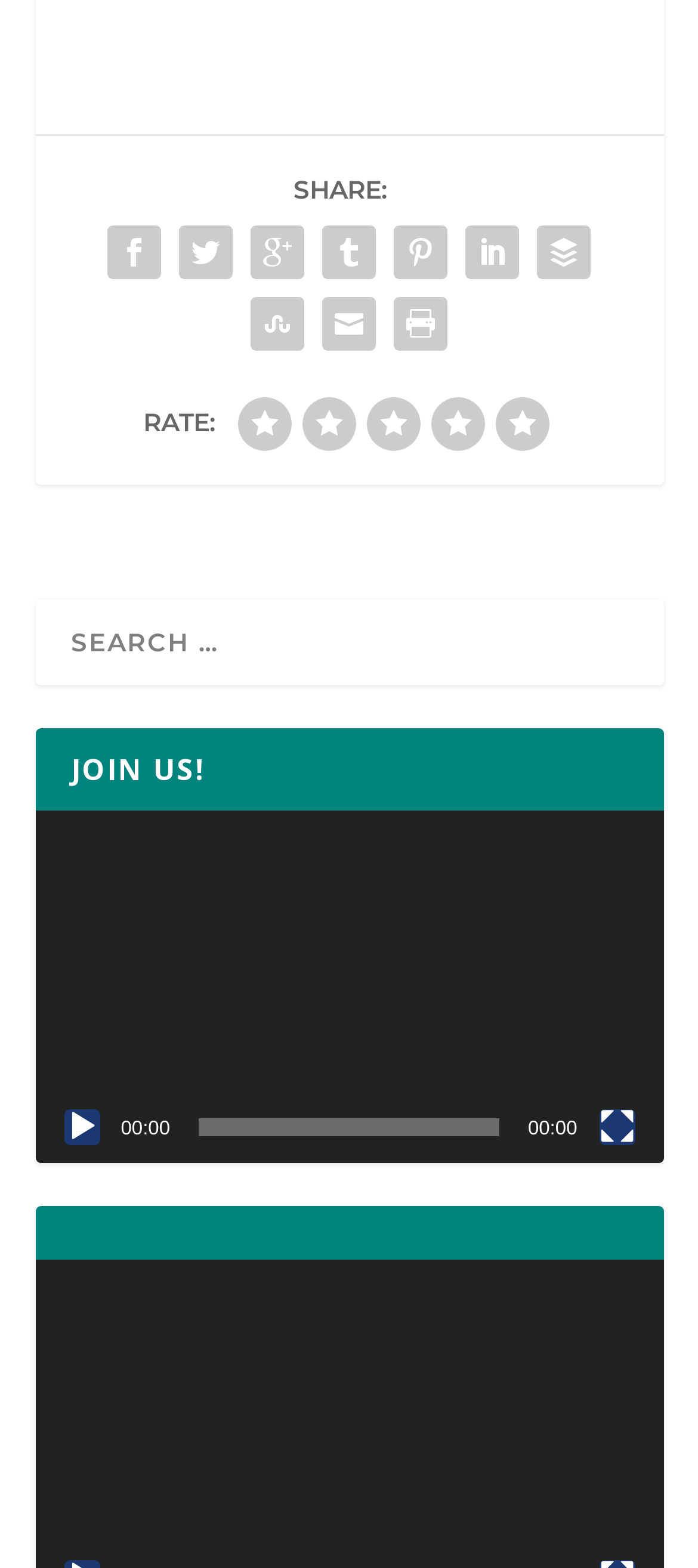Please locate the bounding box coordinates of the element that needs to be clicked to achieve the following instruction: "Play the video". The coordinates should be four float numbers between 0 and 1, i.e., [left, top, right, bottom].

[0.091, 0.708, 0.142, 0.731]